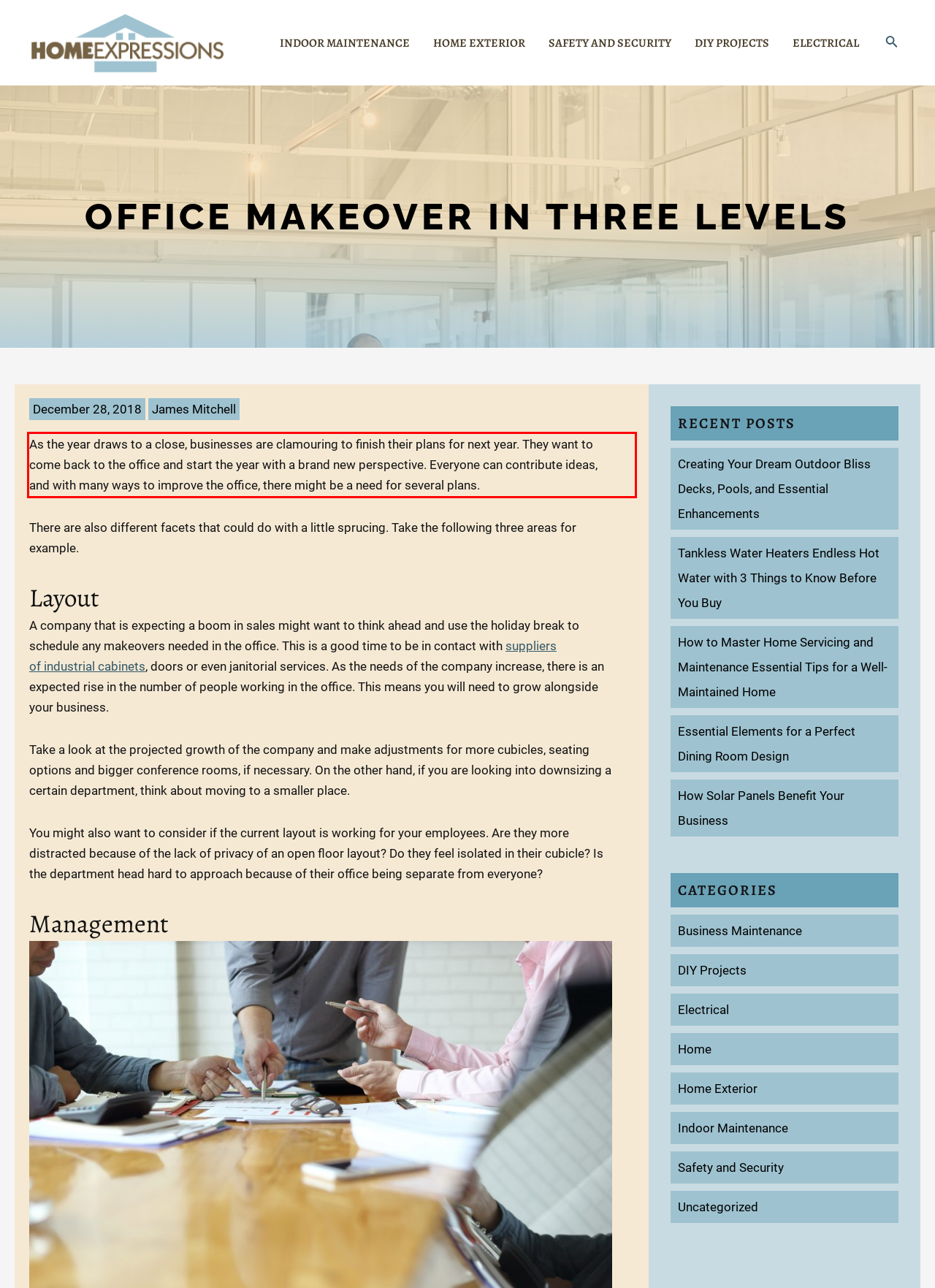Using OCR, extract the text content found within the red bounding box in the given webpage screenshot.

As the year draws to a close, businesses are clamouring to finish their plans for next year. They want to come back to the office and start the year with a brand new perspective. Everyone can contribute ideas, and with many ways to improve the office, there might be a need for several plans.